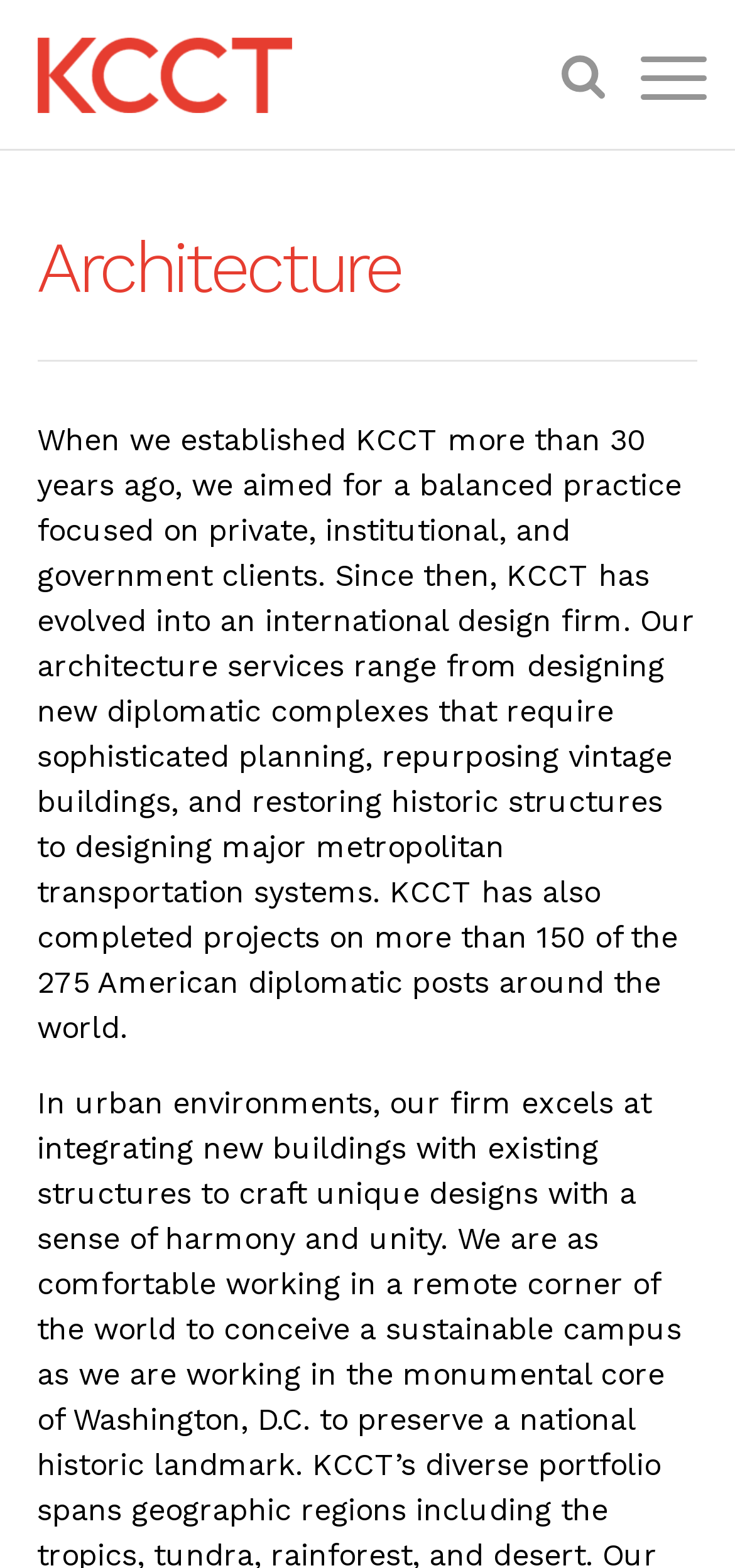Give a one-word or short phrase answer to this question: 
How many American diplomatic posts has KCCT completed projects on?

More than 150